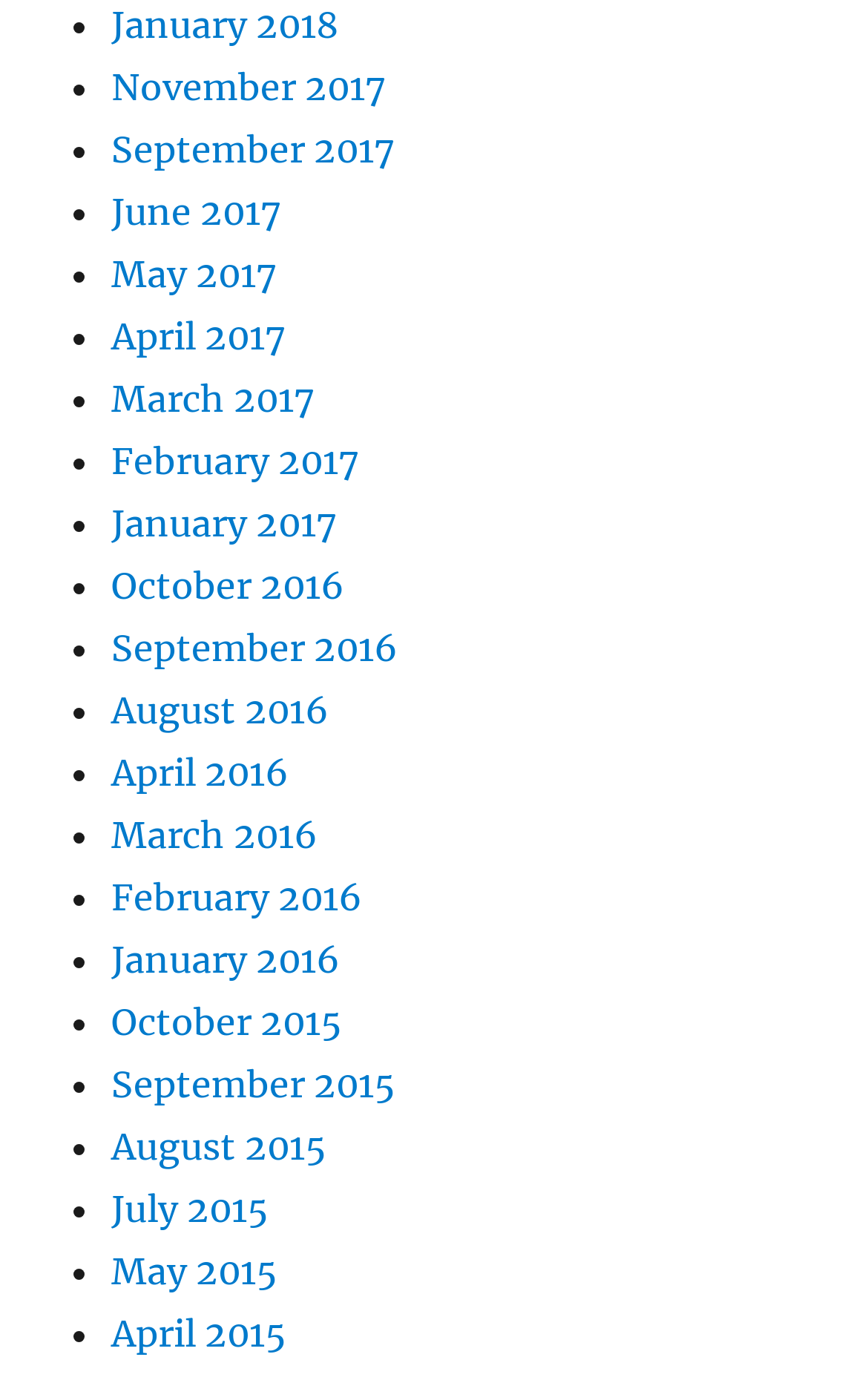What is the latest month listed?
Please elaborate on the answer to the question with detailed information.

I looked at the text content of the link elements and found that the latest month listed is January 2018, which is the text content of the link element at position [824].